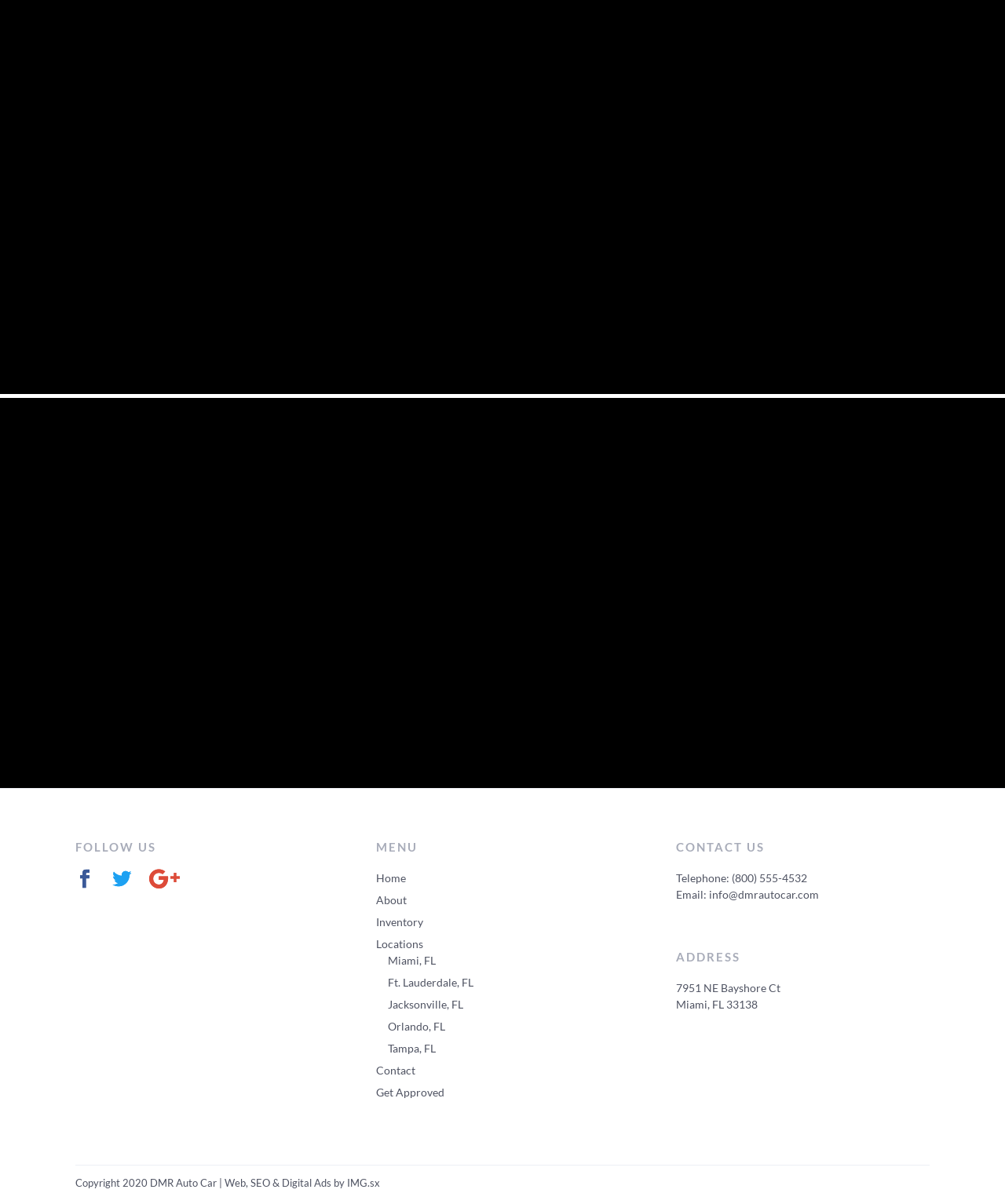Respond to the question below with a single word or phrase:
What is the phone number of the company?

(800) 555-4532